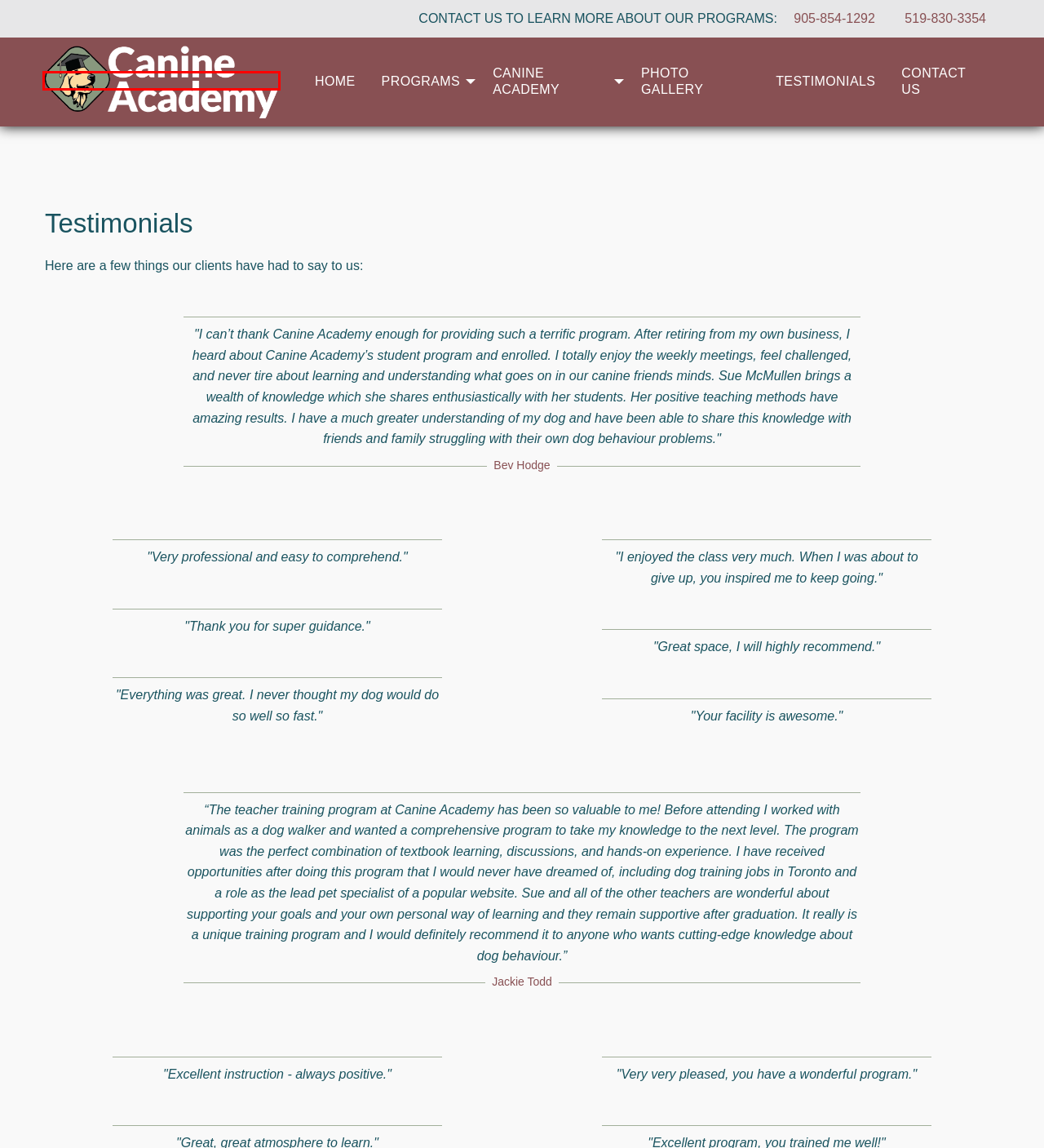You’re provided with a screenshot of a webpage that has a red bounding box around an element. Choose the best matching webpage description for the new page after clicking the element in the red box. The options are:
A. Sitemap - Canine Academy
B. Photo Gallery - Canine Academy
C. Contact - Canine Academy
D. Canine Sports - Canine Academy
E. MoonSoar Services | Web Design in Cambridge Ontario
F. Canine Academy - Canine Academy
G. Obedience Training - Canine Academy
H. About Canine Academy - Canine Academy

F